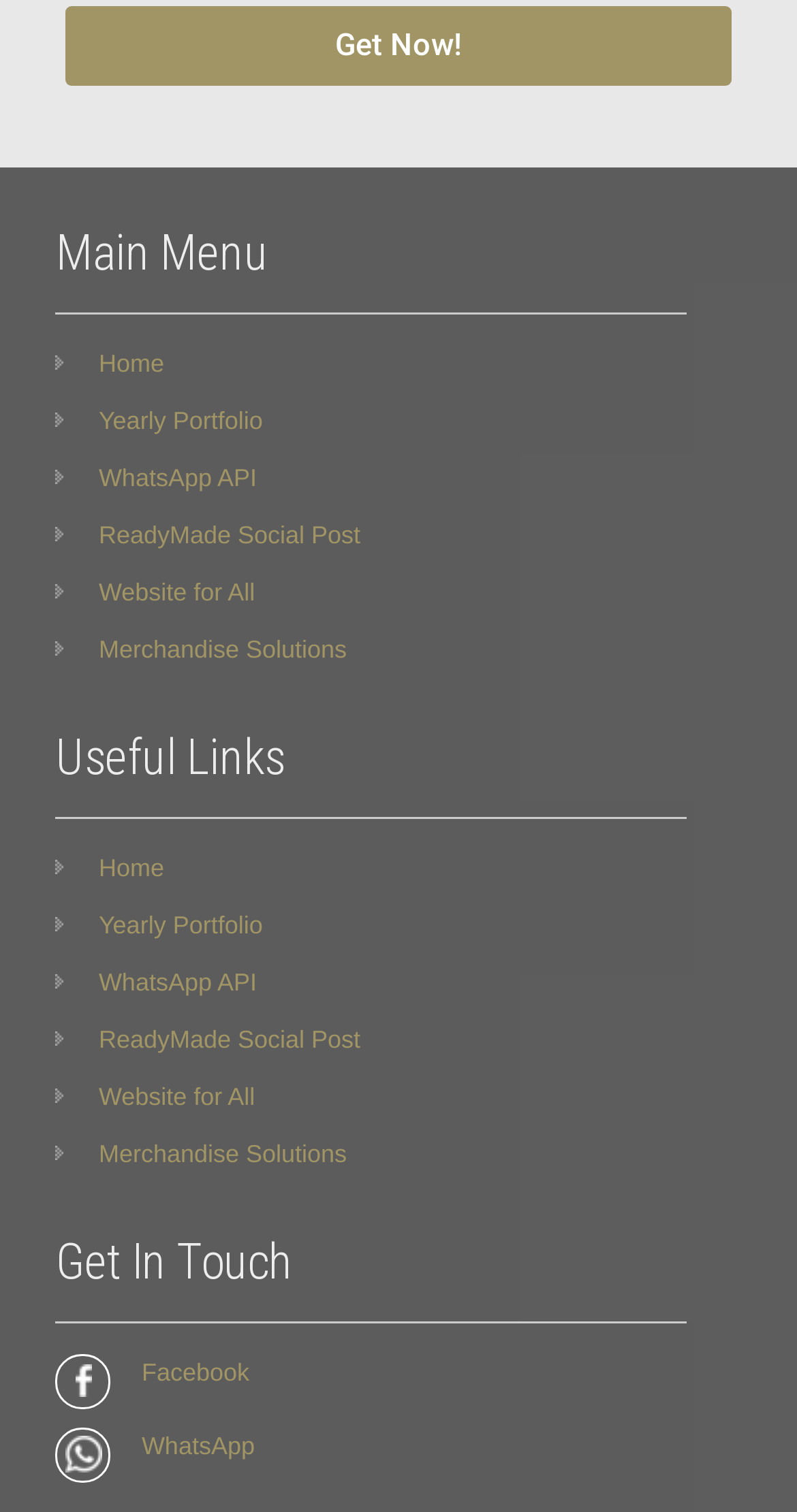Locate the coordinates of the bounding box for the clickable region that fulfills this instruction: "Go to Home".

[0.07, 0.23, 0.206, 0.249]